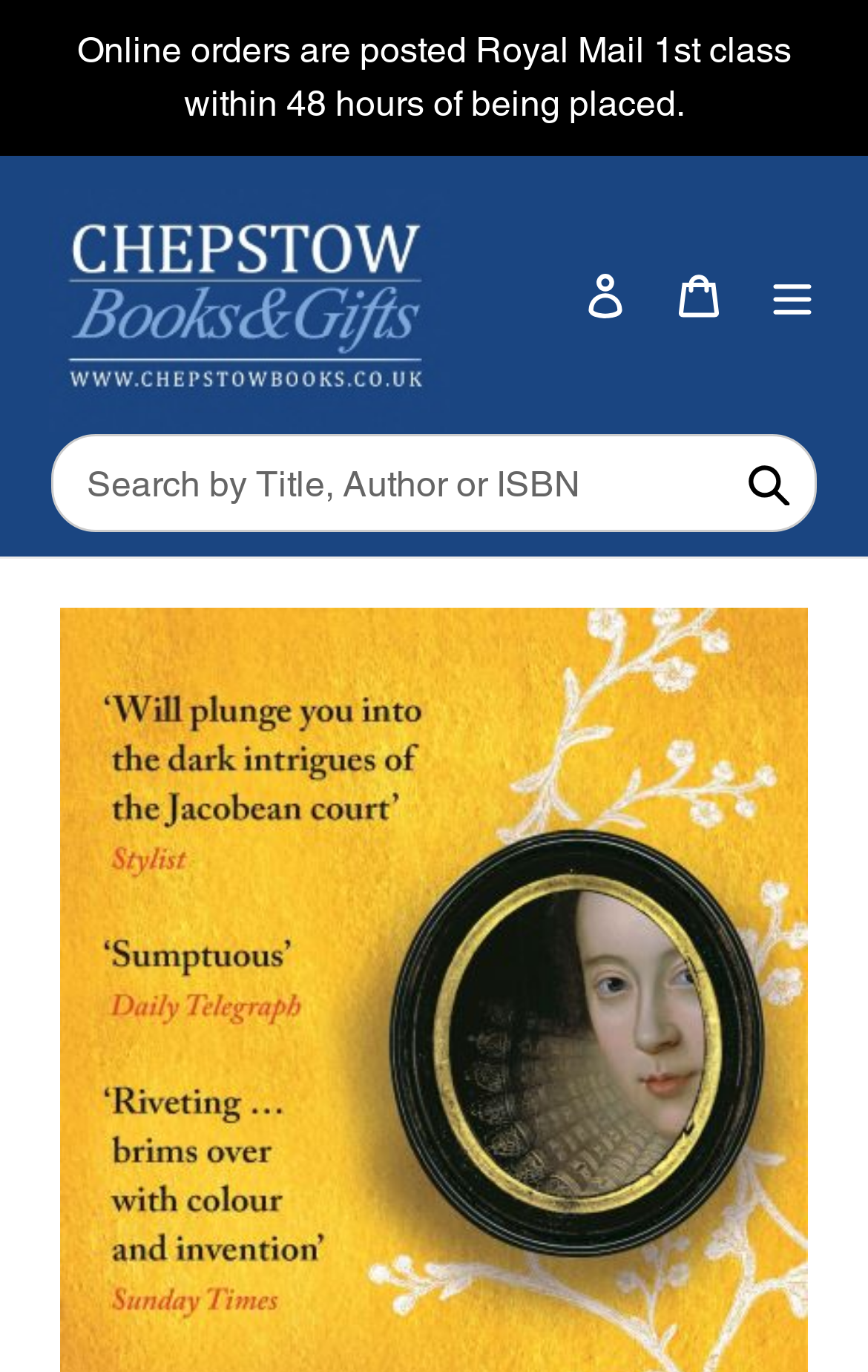Answer the following in one word or a short phrase: 
What is the class of mail used for online orders?

Royal Mail 1st class